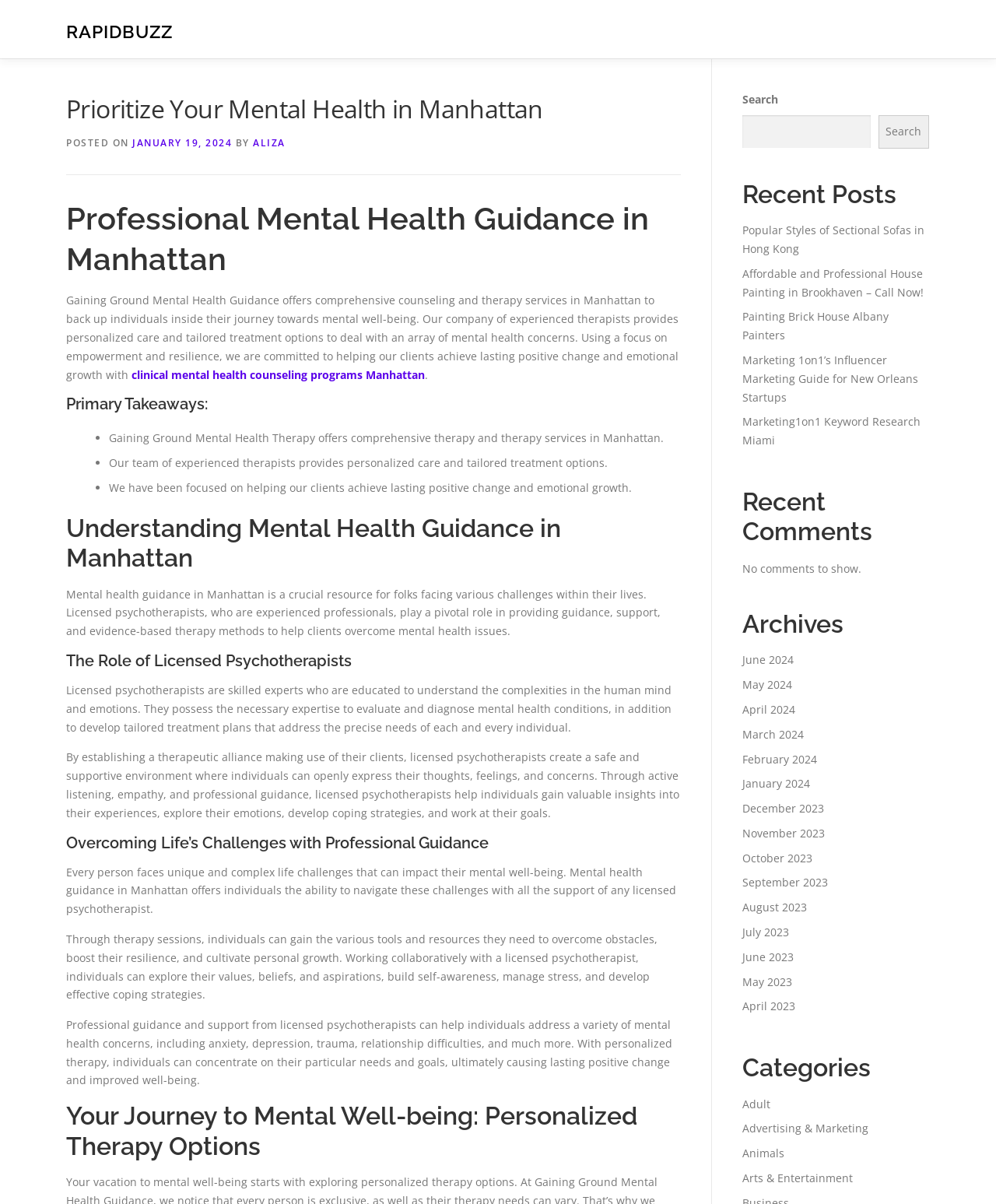Identify and provide the main heading of the webpage.

Prioritize Your Mental Health in Manhattan